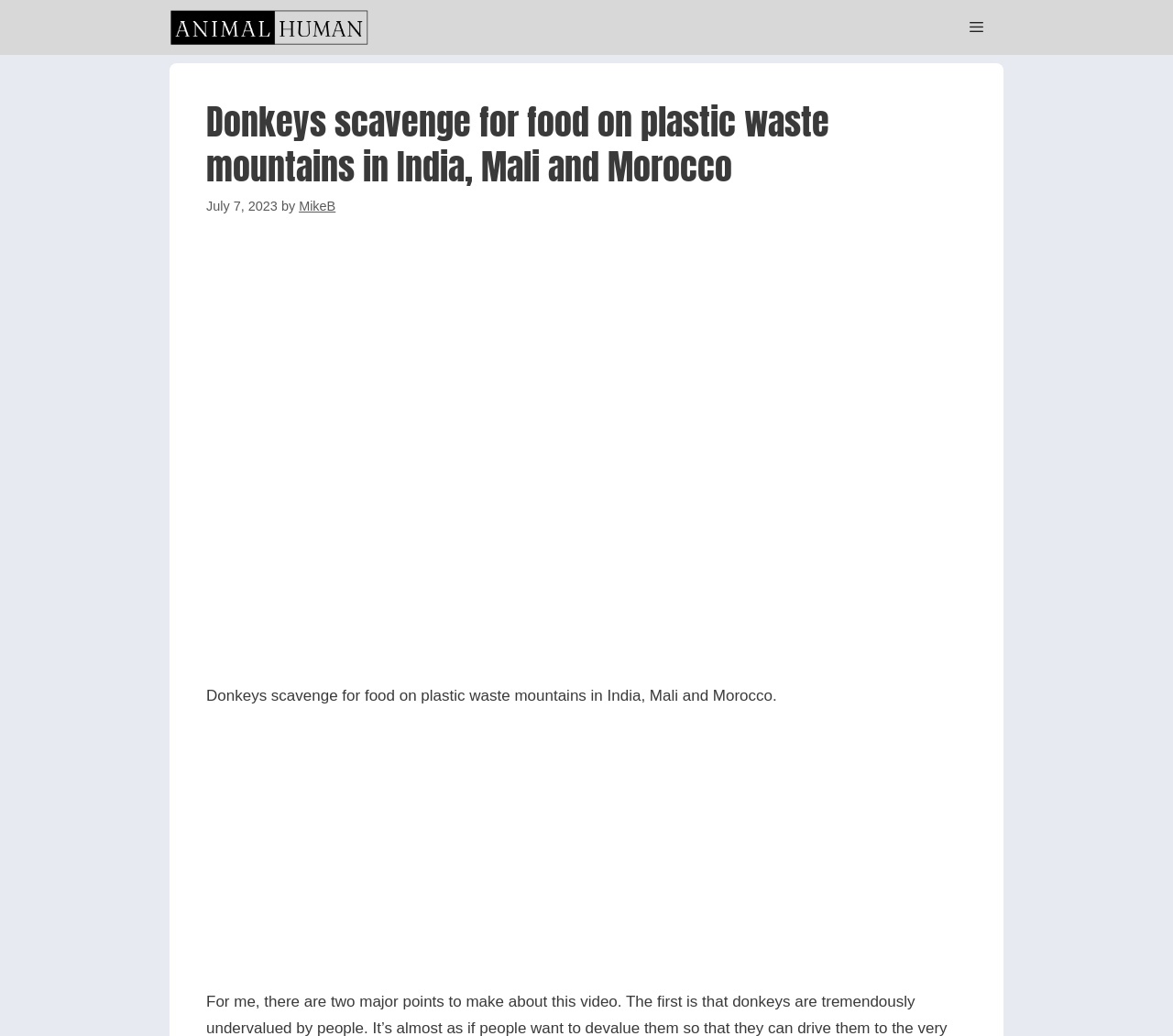Locate the bounding box of the UI element described in the following text: "MikeB".

[0.255, 0.192, 0.286, 0.206]